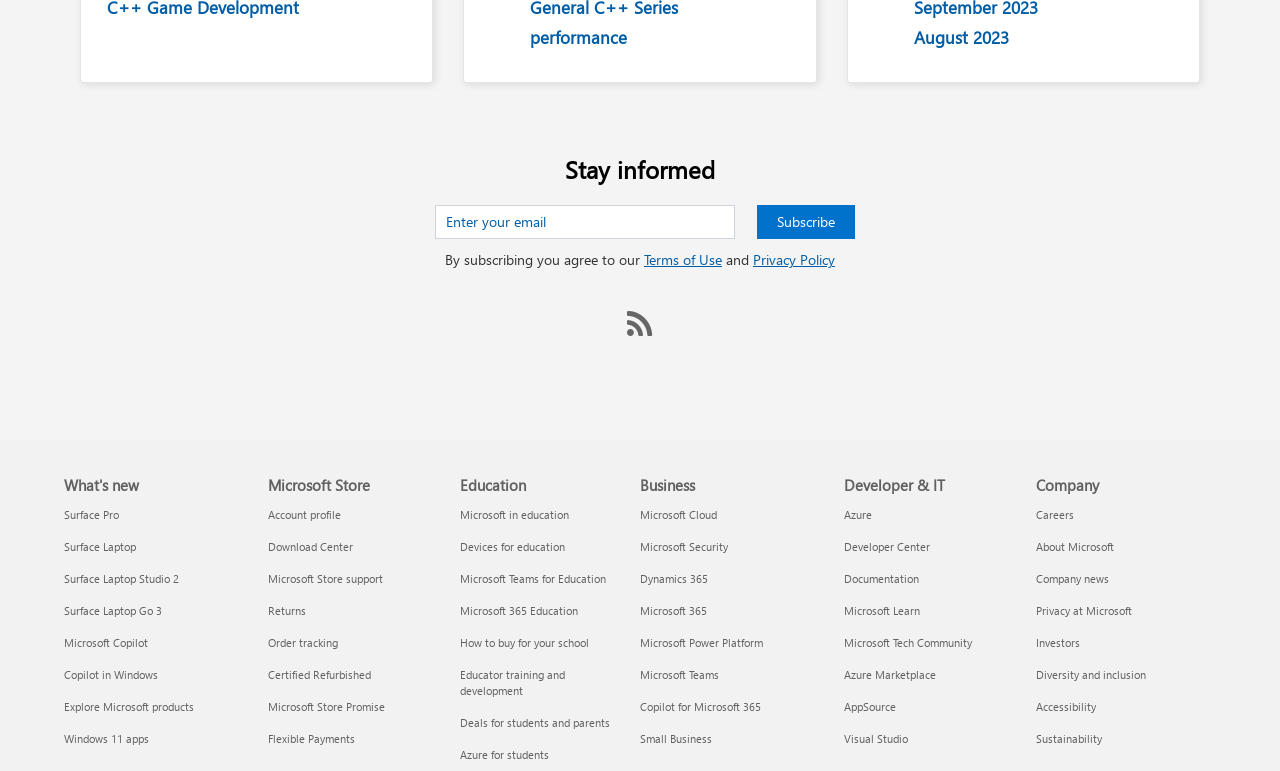Select the bounding box coordinates of the element I need to click to carry out the following instruction: "Click on the 'performance' link".

[0.414, 0.033, 0.49, 0.062]